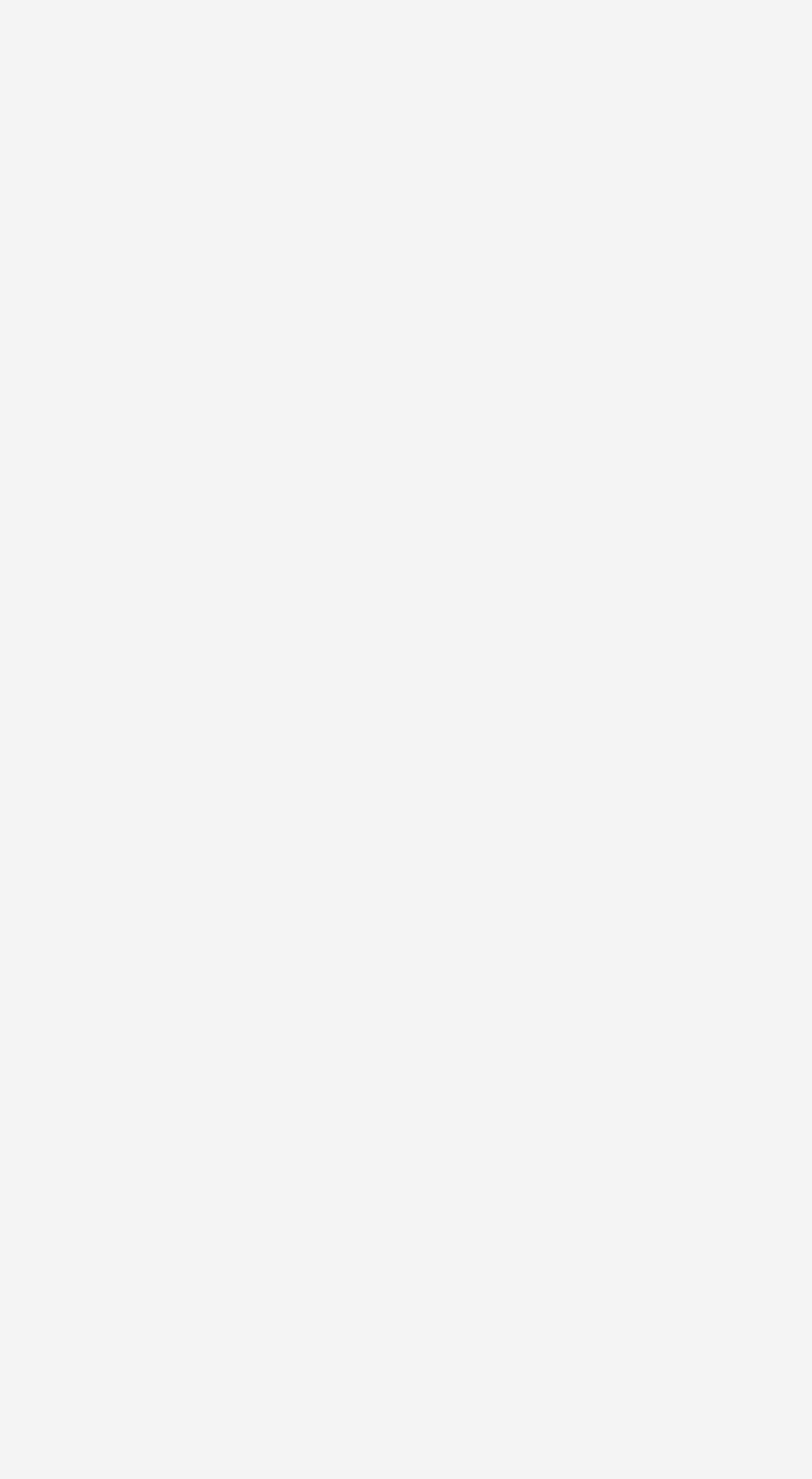Provide your answer to the question using just one word or phrase: What is the first service listed?

All Services